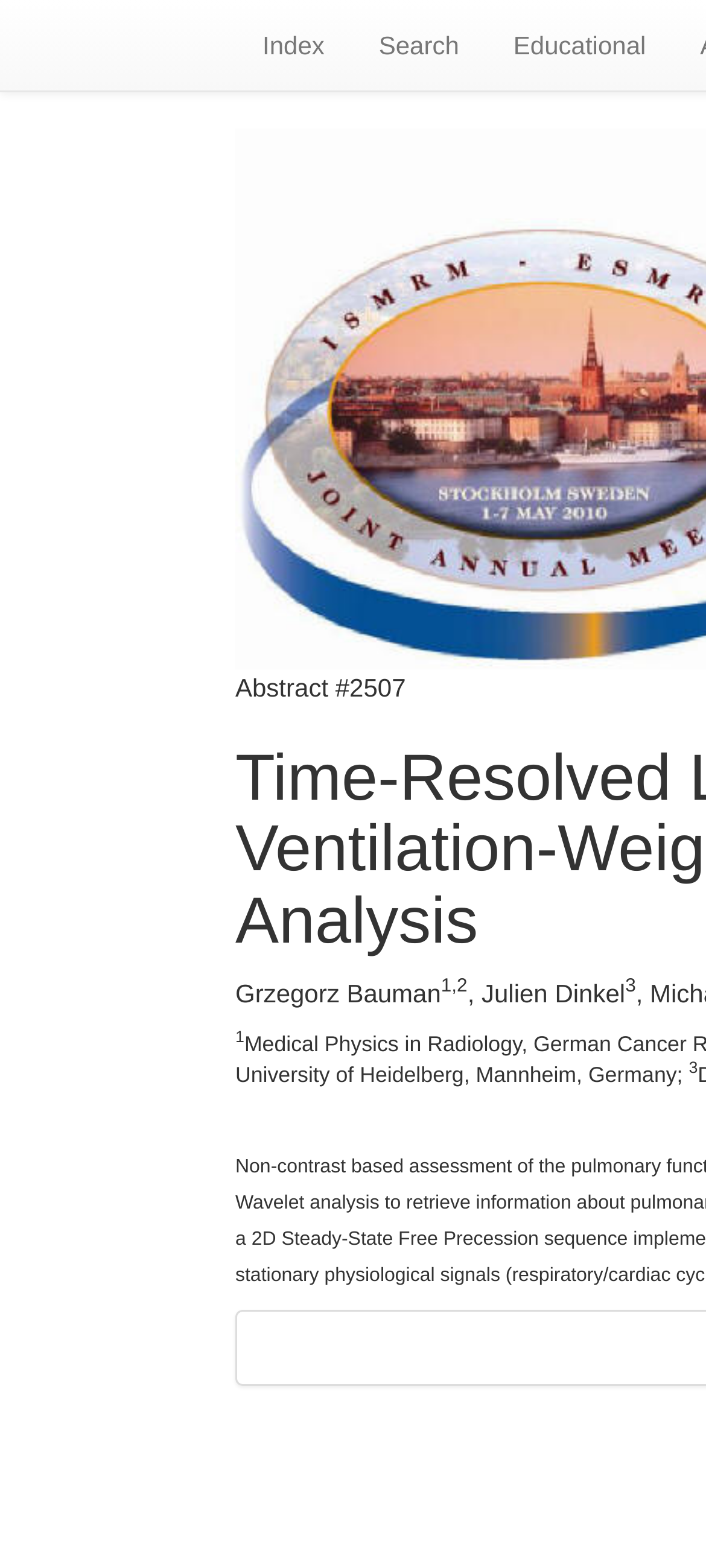What is the abstract number?
Please respond to the question with a detailed and thorough explanation.

I found the abstract number on the webpage, which is displayed as 'Abstract #2507'.